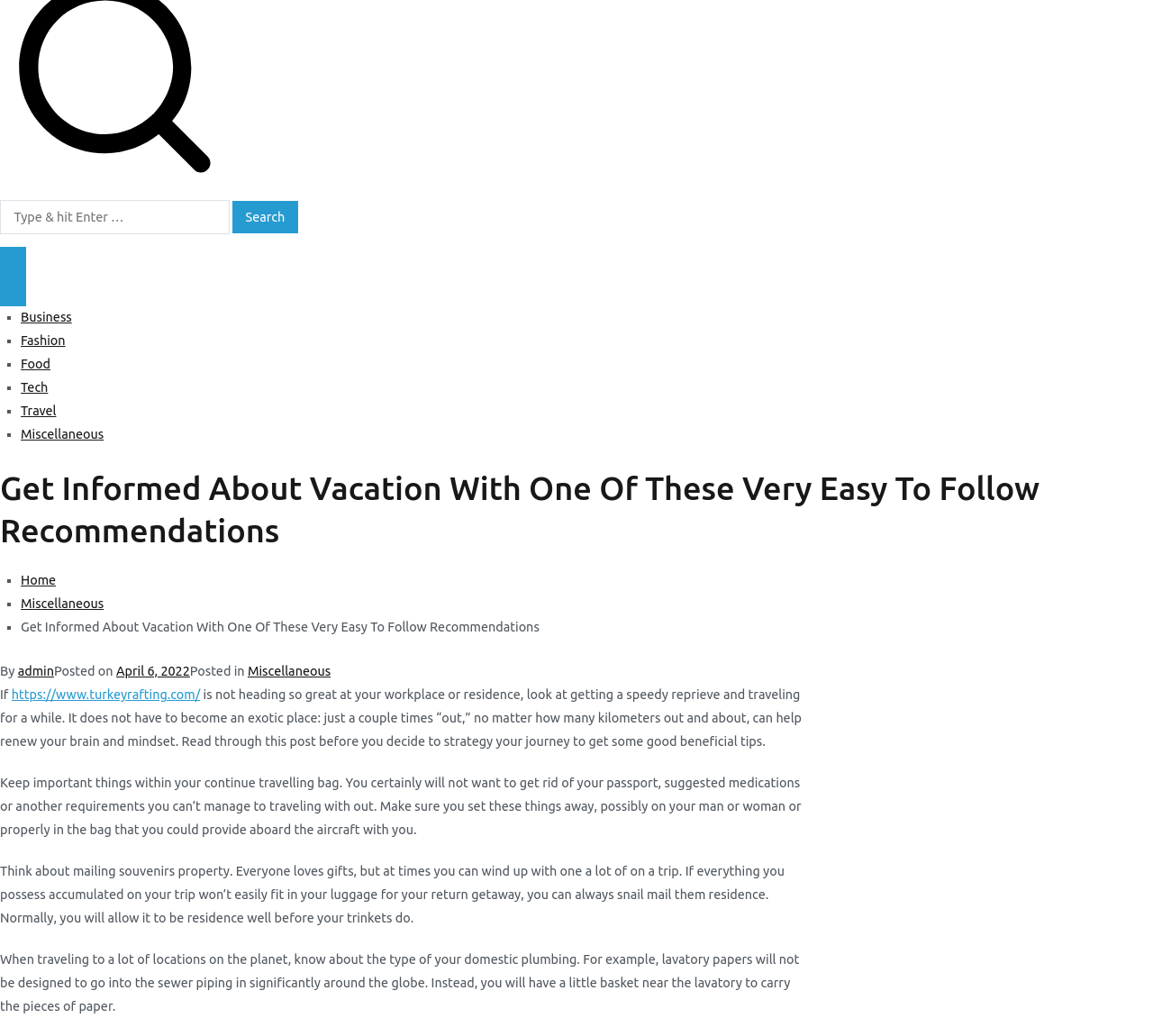Please indicate the bounding box coordinates of the element's region to be clicked to achieve the instruction: "Click on the '10 Thoughts On… the UFC Undisputed 3 Demo (Sony PS3, Microsoft XBOX 360)' heading". Provide the coordinates as four float numbers between 0 and 1, i.e., [left, top, right, bottom].

None